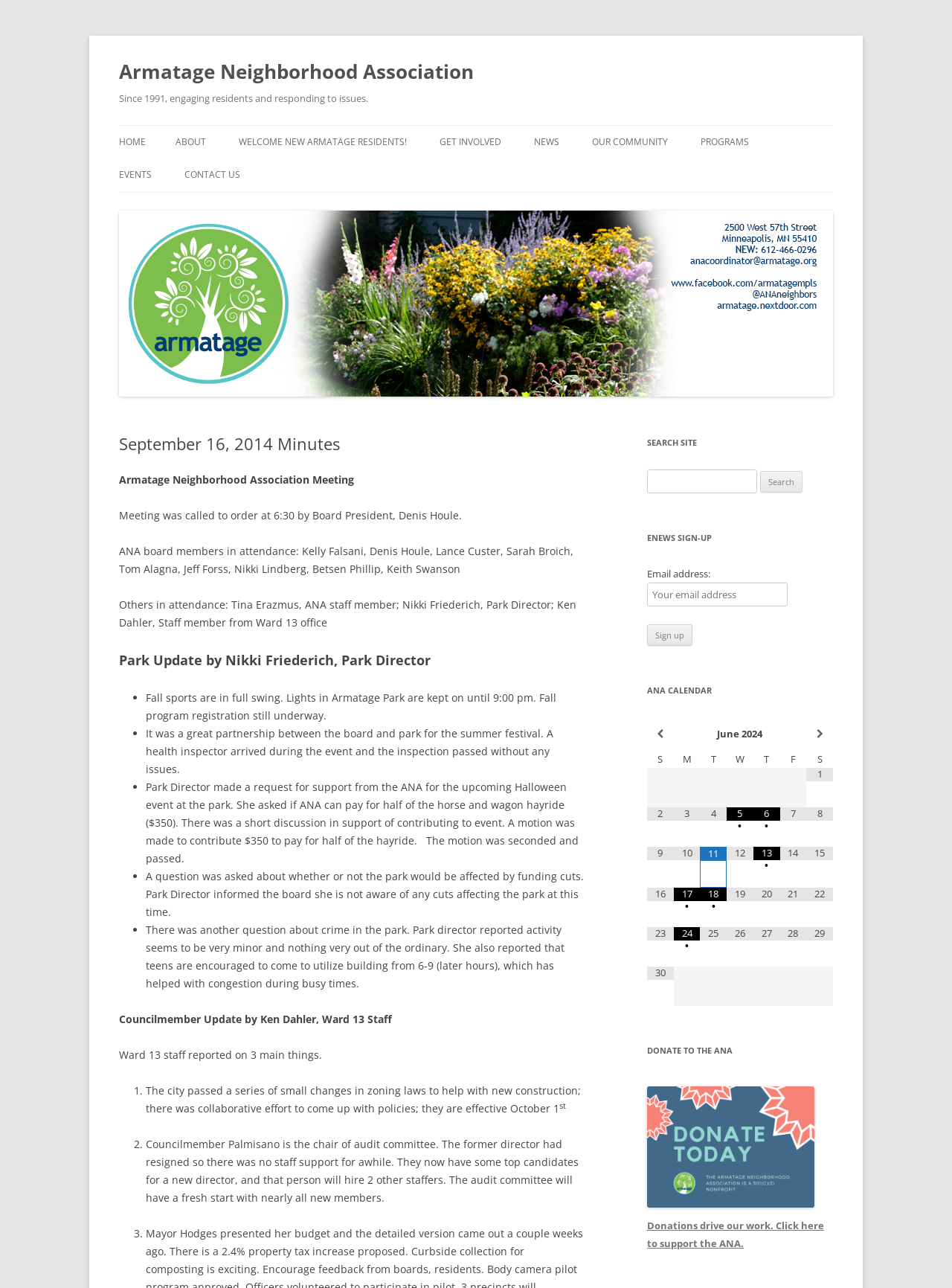Could you please study the image and provide a detailed answer to the question:
What is the purpose of the meeting mentioned in the minutes?

The webpage provides the minutes of a meeting, but it does not explicitly state the purpose of the meeting. It only mentions the attendees and the discussions that took place.